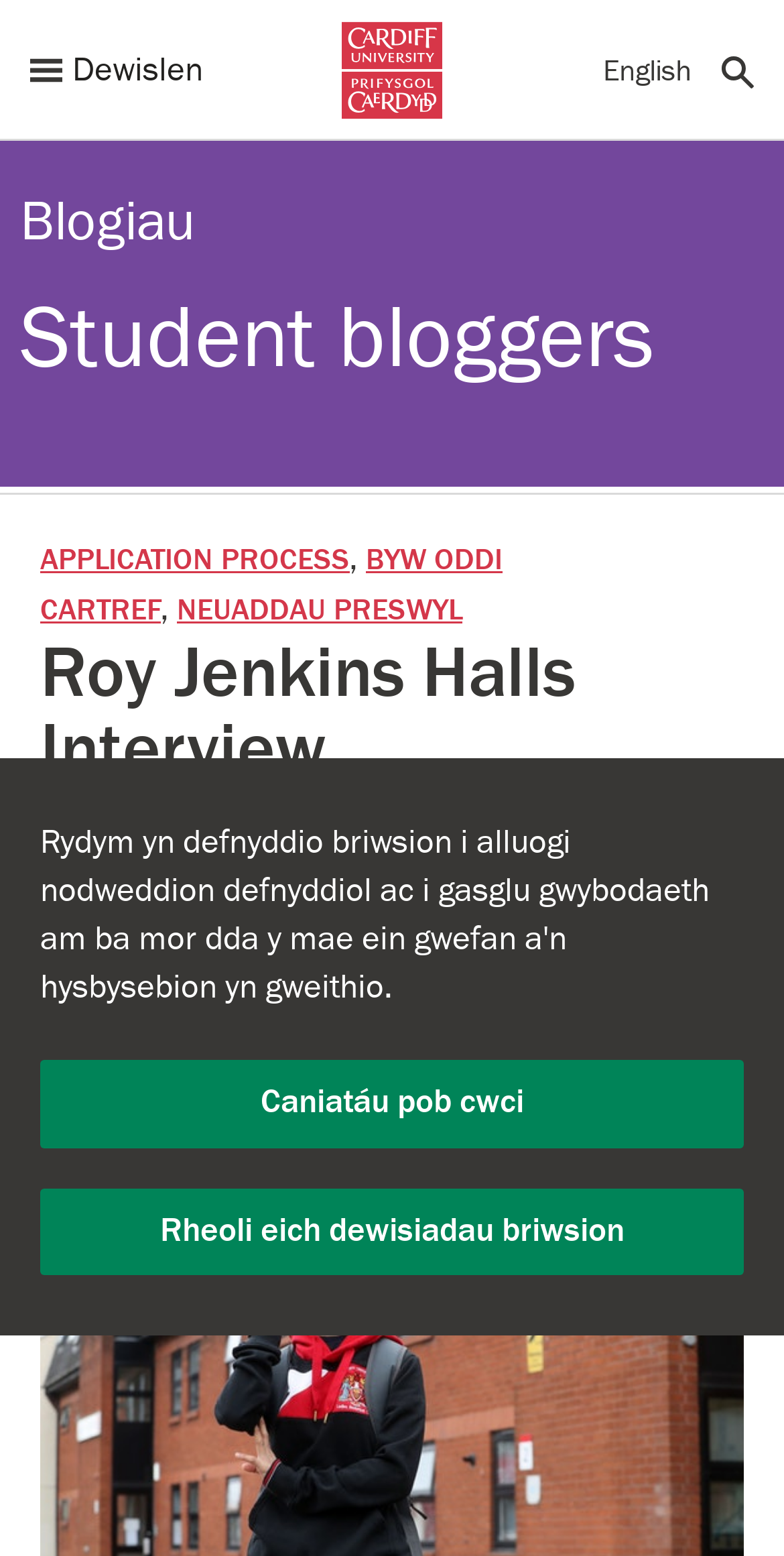Please determine the bounding box coordinates for the element with the description: "Caniatáu pob cwci".

[0.051, 0.681, 0.949, 0.737]